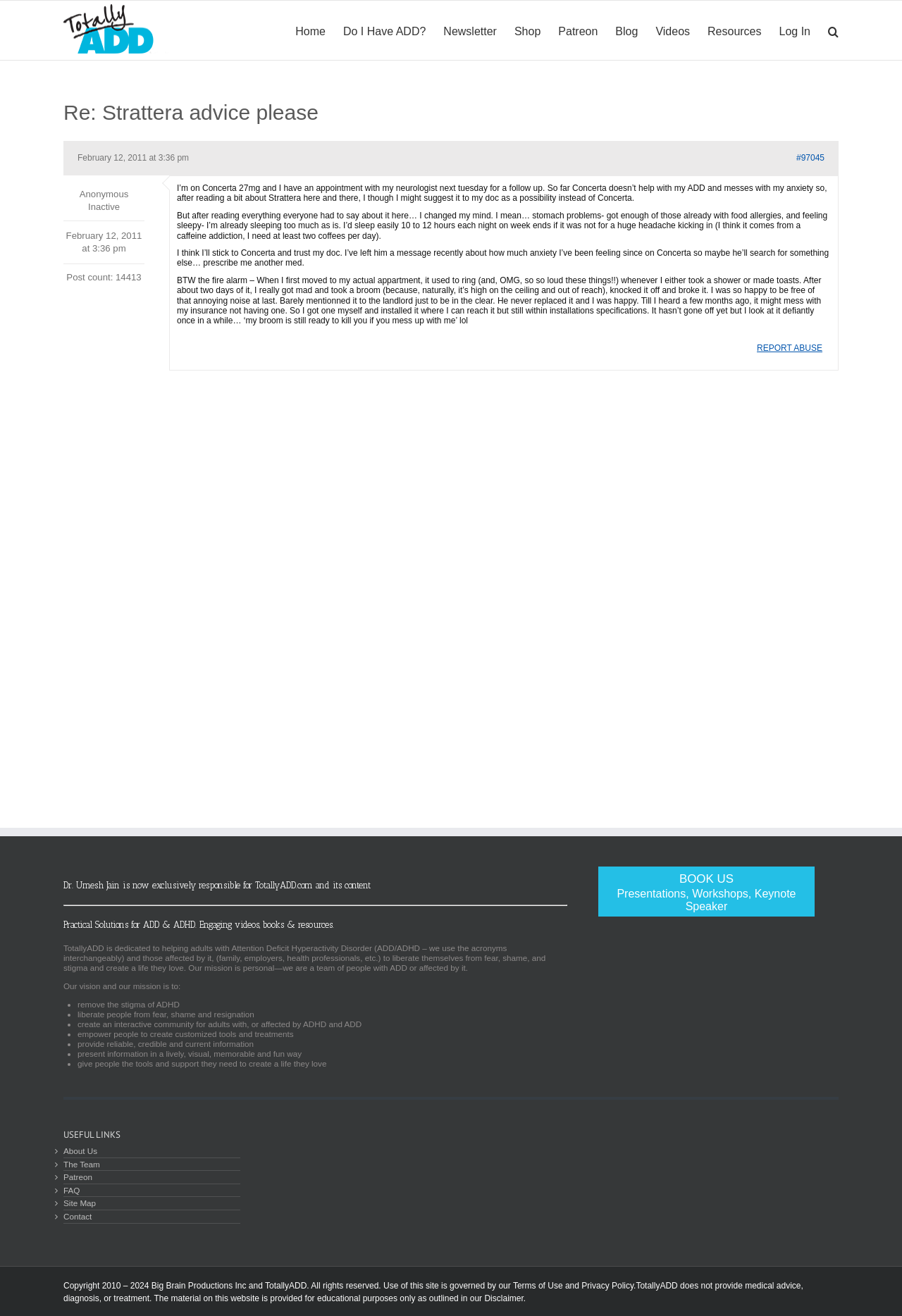Extract the main headline from the webpage and generate its text.

Re: Strattera advice please